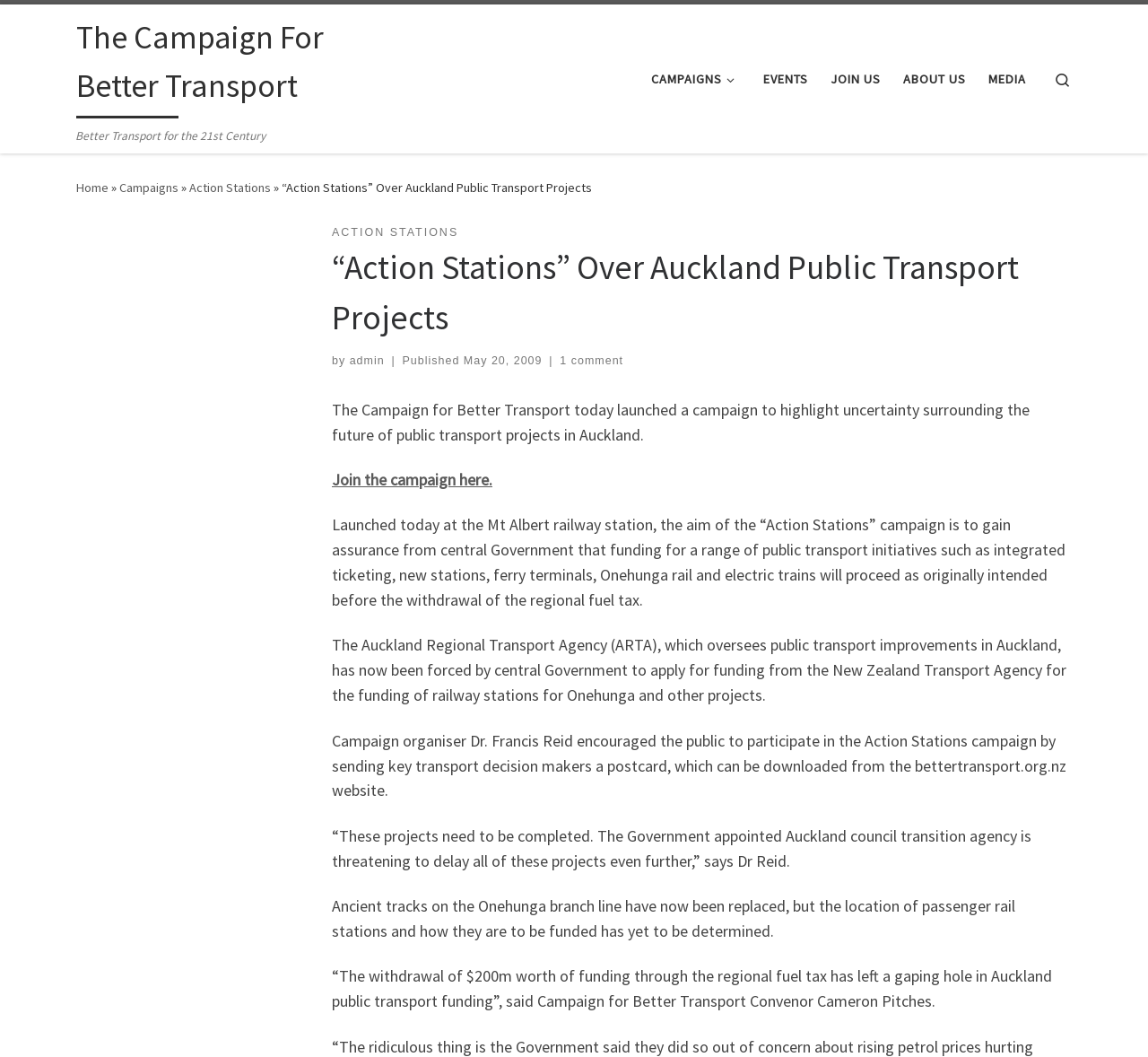Can you give a comprehensive explanation to the question given the content of the image?
What is the location of the railway station where the campaign was launched?

The location of the railway station where the campaign was launched is Mt Albert, which is mentioned in the text 'Launched today at the Mt Albert railway station, the aim of the “Action Stations” campaign is to gain assurance from central Government that funding for a range of public transport initiatives such as integrated ticketing, new stations, ferry terminals, Onehunga rail and electric trains will proceed as originally intended before the withdrawal of the regional fuel tax.'.